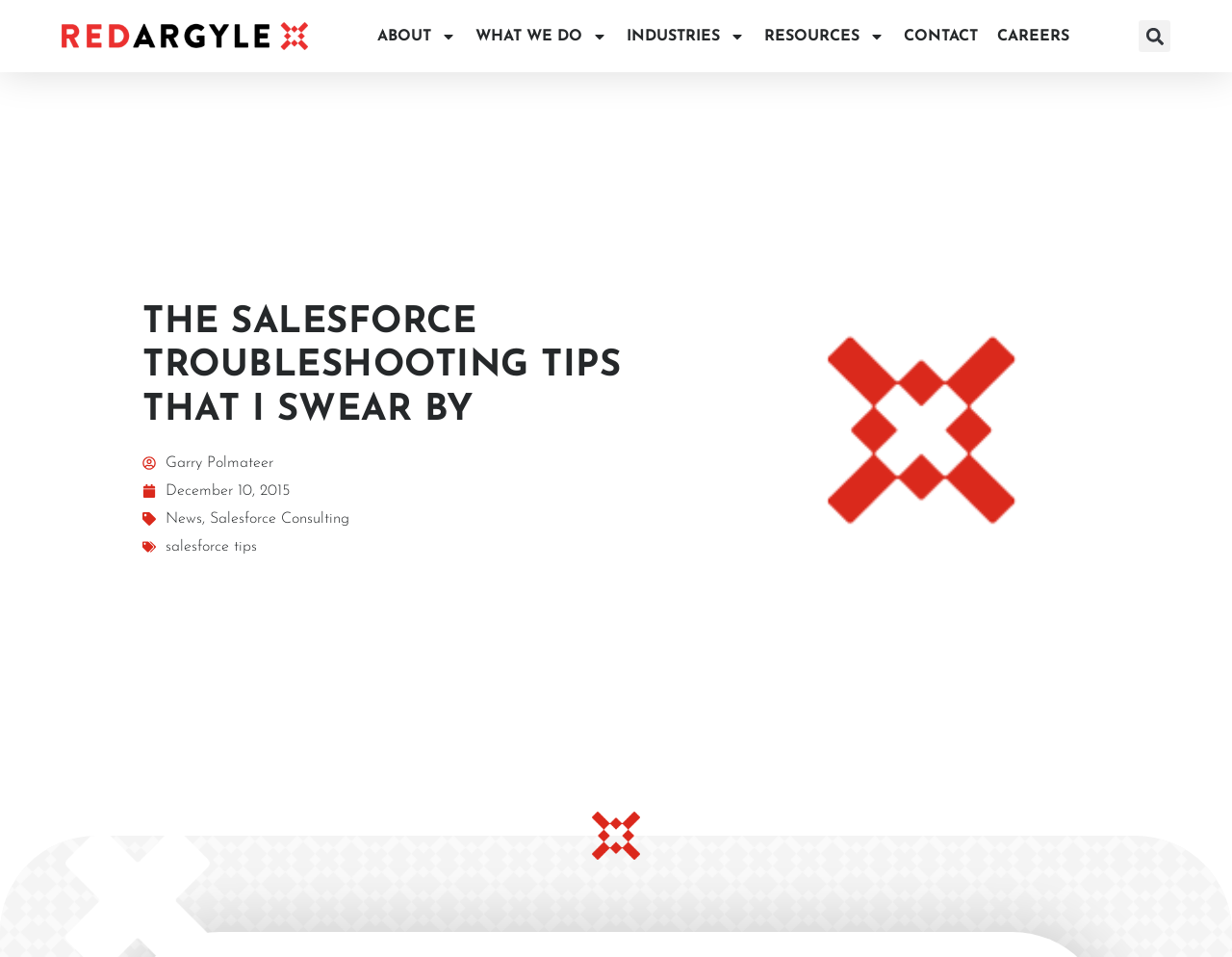Please extract the primary headline from the webpage.

THE SALESFORCE TROUBLESHOOTING TIPS THAT I SWEAR BY